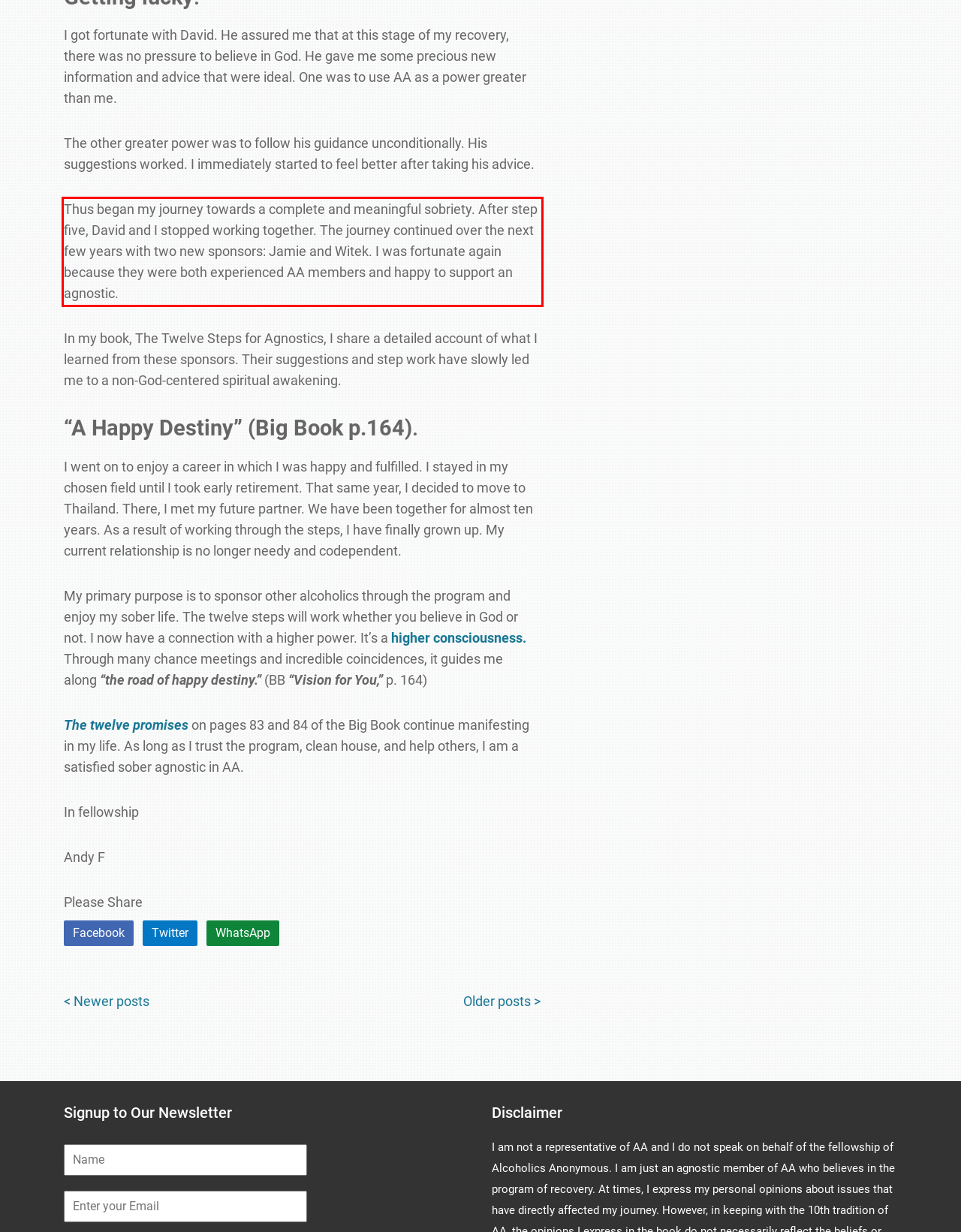Look at the webpage screenshot and recognize the text inside the red bounding box.

Thus began my journey towards a complete and meaningful sobriety. After step five, David and I stopped working together. The journey continued over the next few years with two new sponsors: Jamie and Witek. I was fortunate again because they were both experienced AA members and happy to support an agnostic.